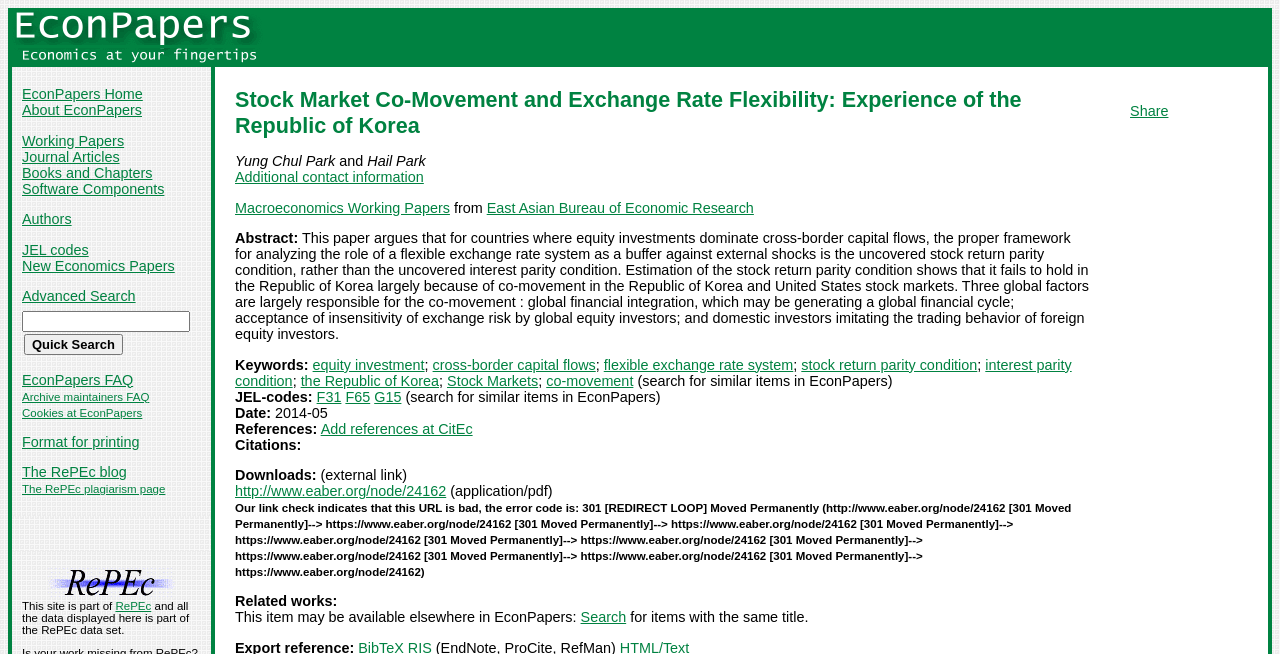Please predict the bounding box coordinates of the element's region where a click is necessary to complete the following instruction: "Visit the EconPapers home page". The coordinates should be represented by four float numbers between 0 and 1, i.e., [left, top, right, bottom].

[0.017, 0.132, 0.112, 0.157]